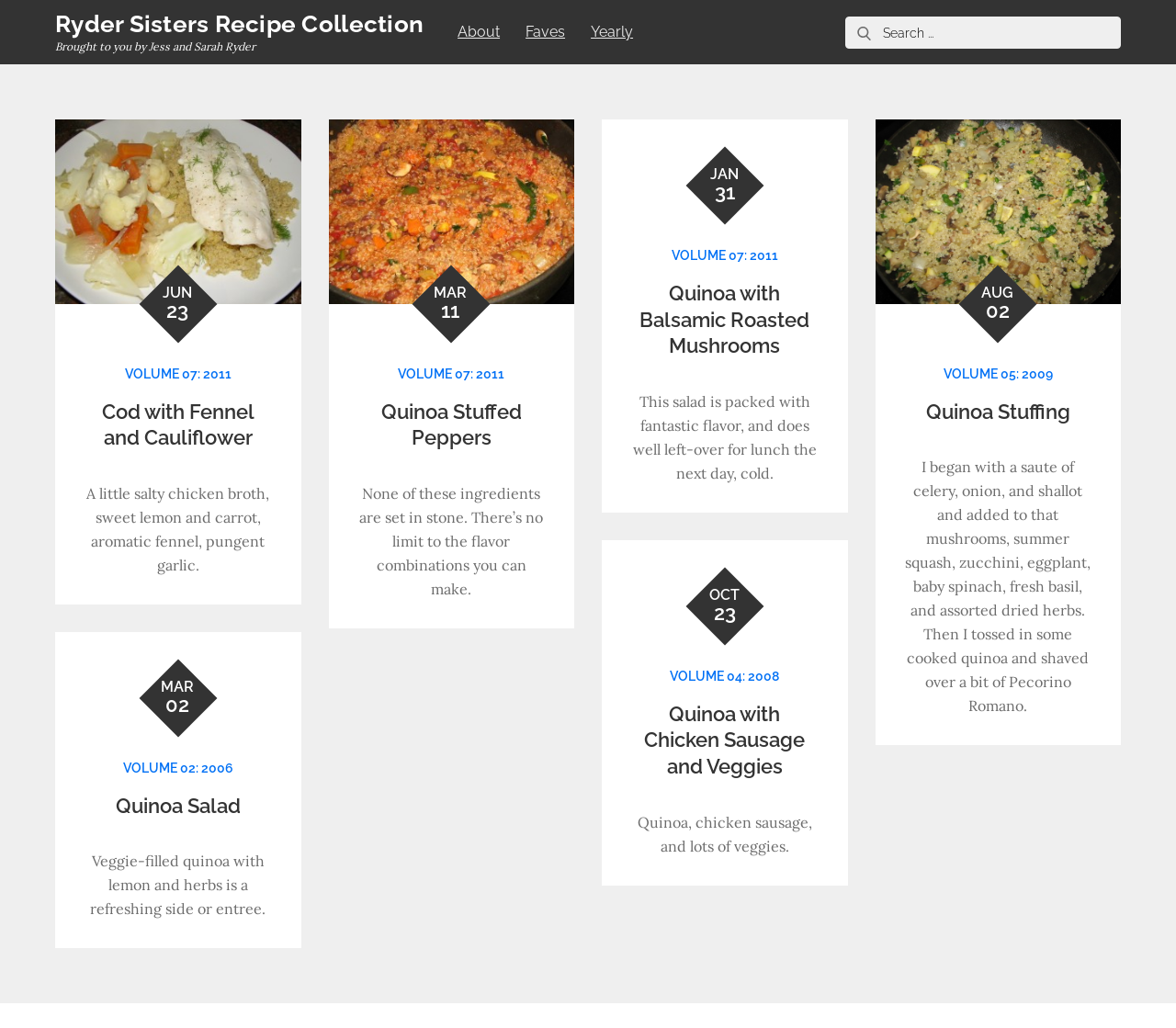Determine the main text heading of the webpage and provide its content.

Ryder Sisters Recipe Collection